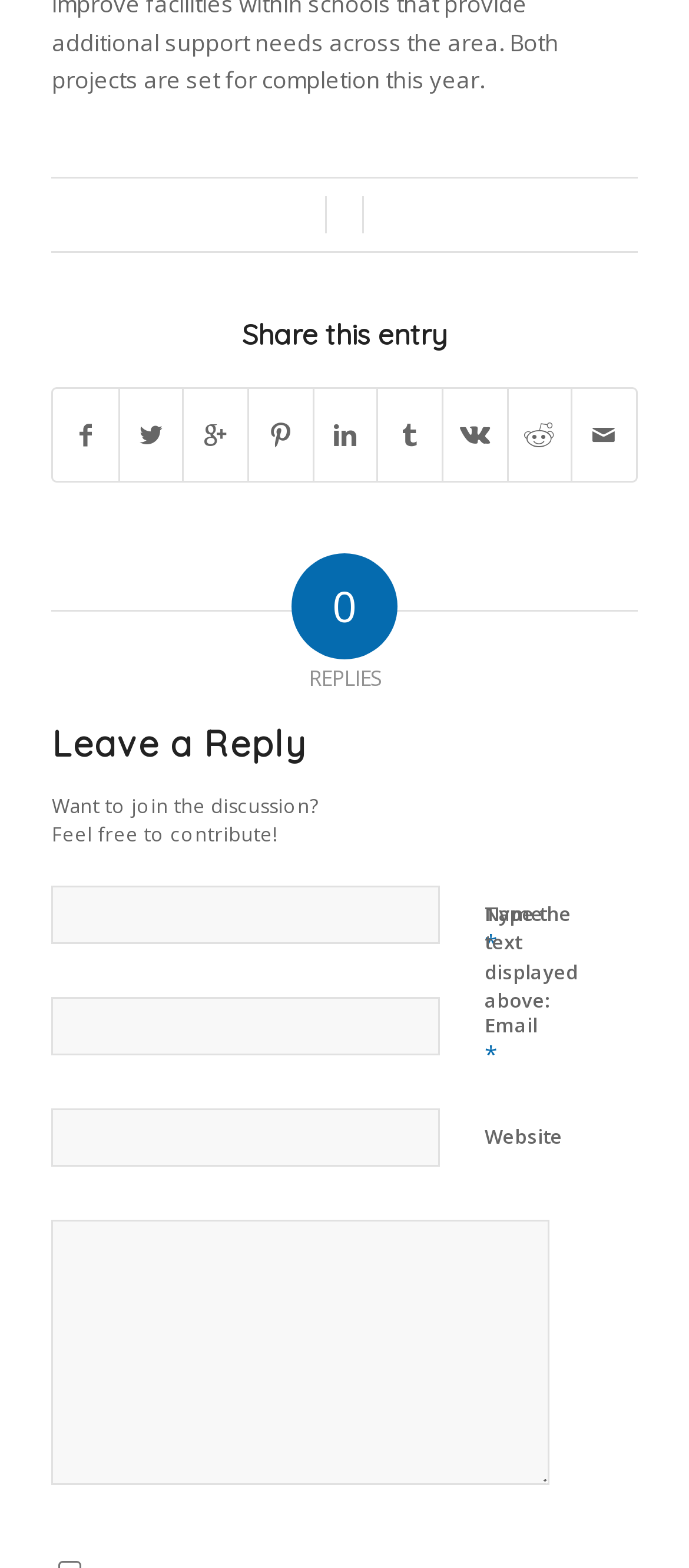Find the bounding box coordinates for the area that must be clicked to perform this action: "Enter your name".

[0.075, 0.565, 0.639, 0.602]